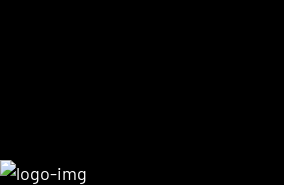Refer to the image and provide a thorough answer to this question:
What kind of law does the firm specialize in?

The firm's role in providing legal support in family law and custody matters in Las Vegas, Nevada is highlighted, indicating its specialization in this area of law.